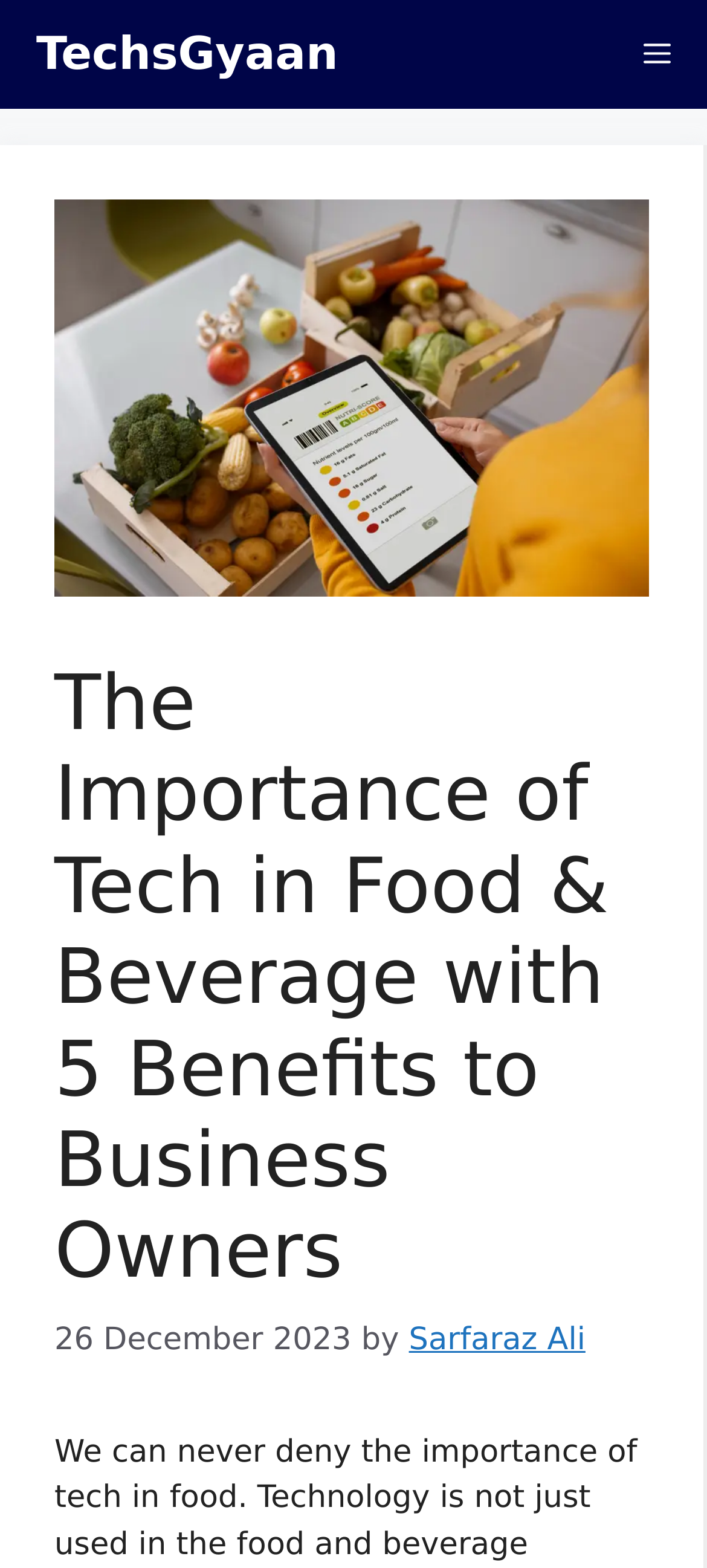What is the name of the website?
Using the visual information, answer the question in a single word or phrase.

TechsGyaan